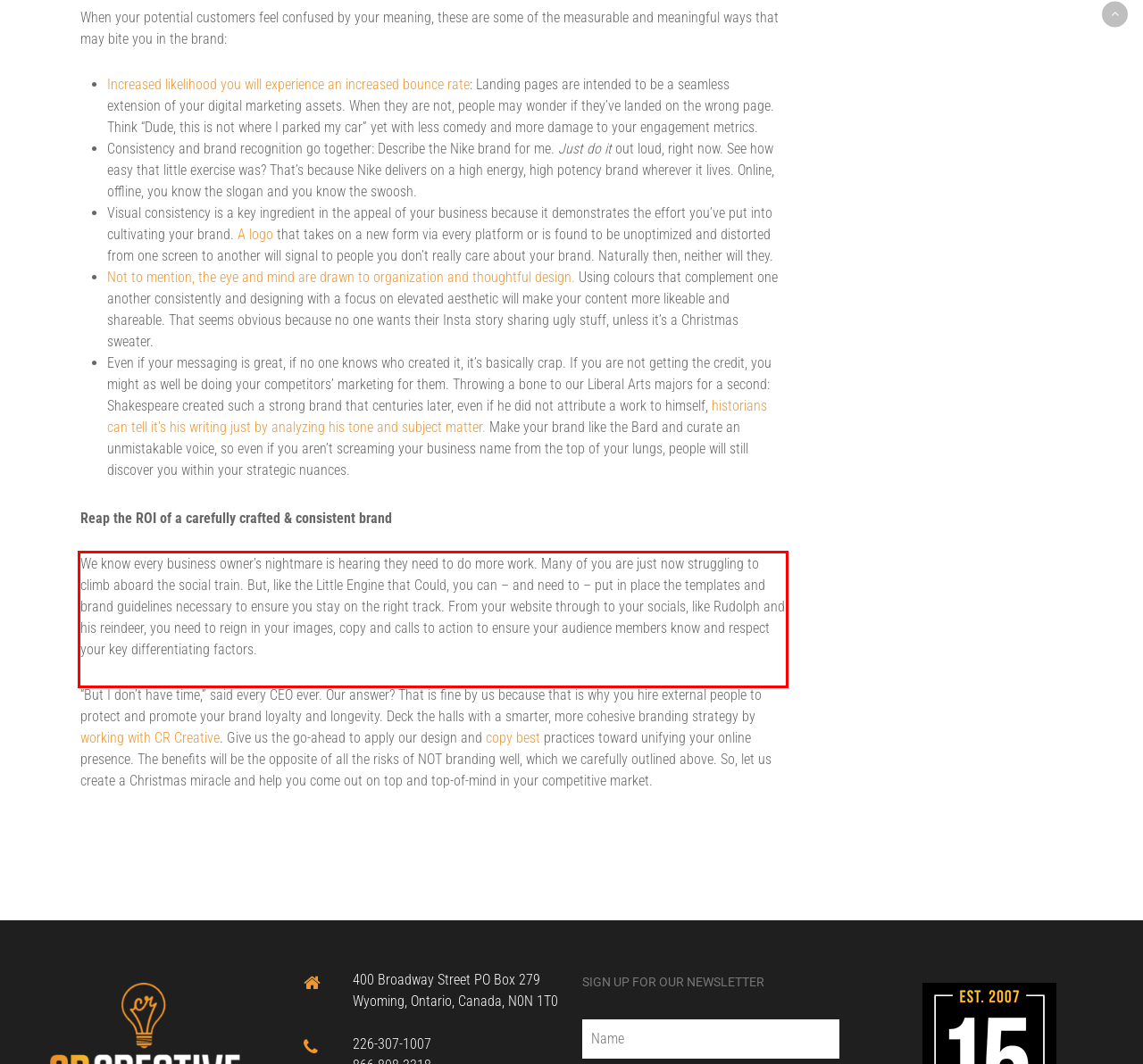You are provided with a webpage screenshot that includes a red rectangle bounding box. Extract the text content from within the bounding box using OCR.

We know every business owner’s nightmare is hearing they need to do more work. Many of you are just now struggling to climb aboard the social train. But, like the Little Engine that Could, you can – and need to – put in place the templates and brand guidelines necessary to ensure you stay on the right track. From your website through to your socials, like Rudolph and his reindeer, you need to reign in your images, copy and calls to action to ensure your audience members know and respect your key differentiating factors.